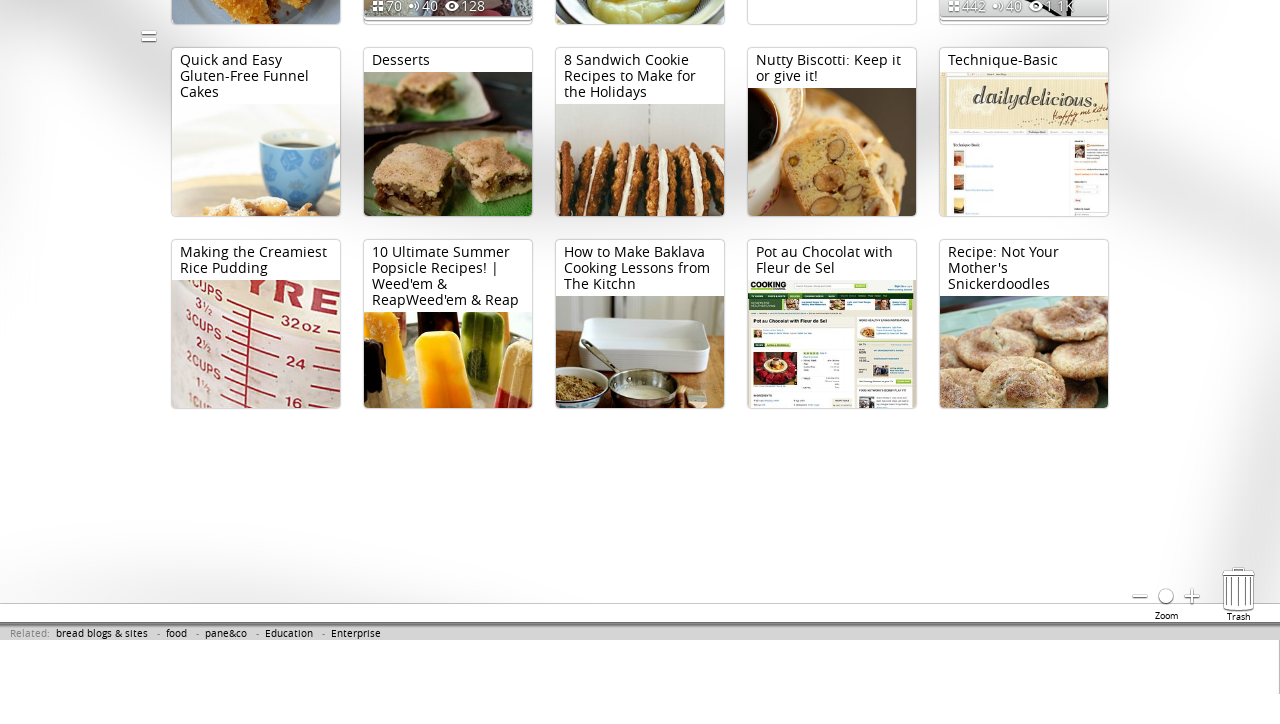For the following element description, predict the bounding box coordinates in the format (top-left x, top-left y, bottom-right x, bottom-right y). All values should be floating point numbers between 0 and 1. Description: Pearltrees

[0.95, 0.778, 0.986, 0.849]